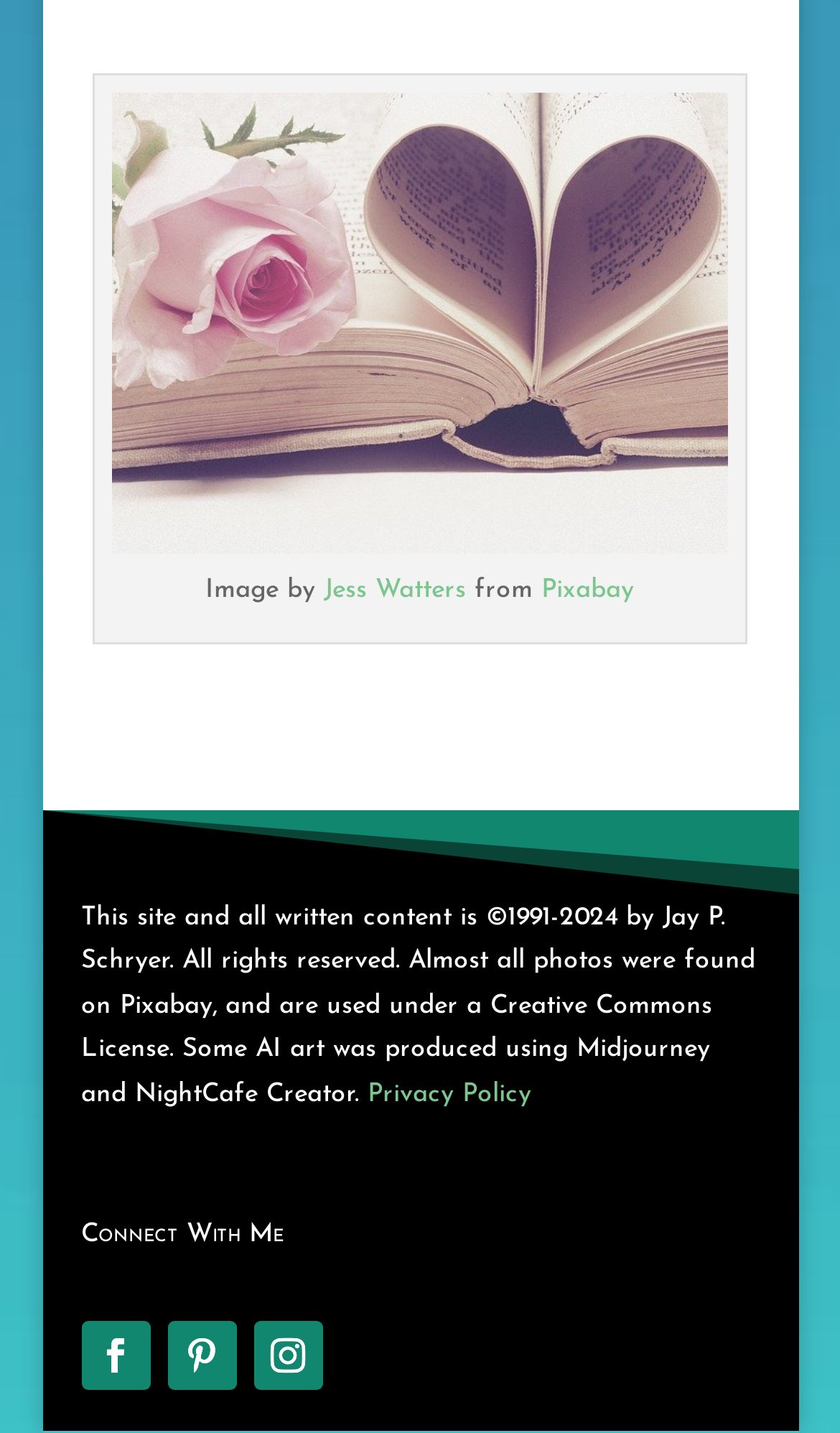Look at the image and write a detailed answer to the question: 
What type of license is used for the photos on the website?

The answer can be found in the copyright information section at the bottom of the webpage, which states 'Almost all photos were found on Pixabay, and are used under a Creative Commons License.'